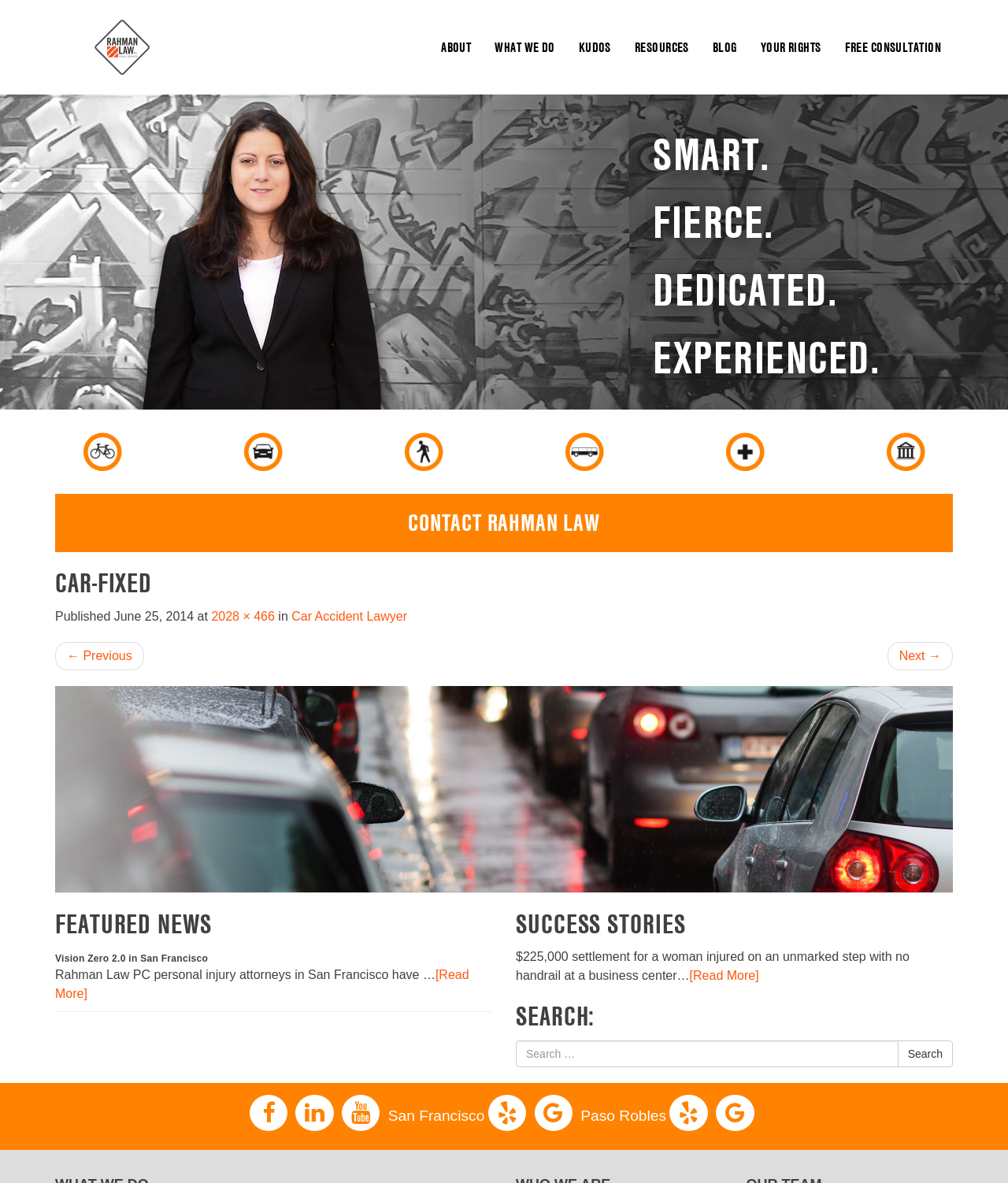Carefully examine the image and provide an in-depth answer to the question: What is the name of the law firm?

The name of the law firm can be found in the top-left corner of the webpage, where it says 'Rahman Law Trial Attorneys'.